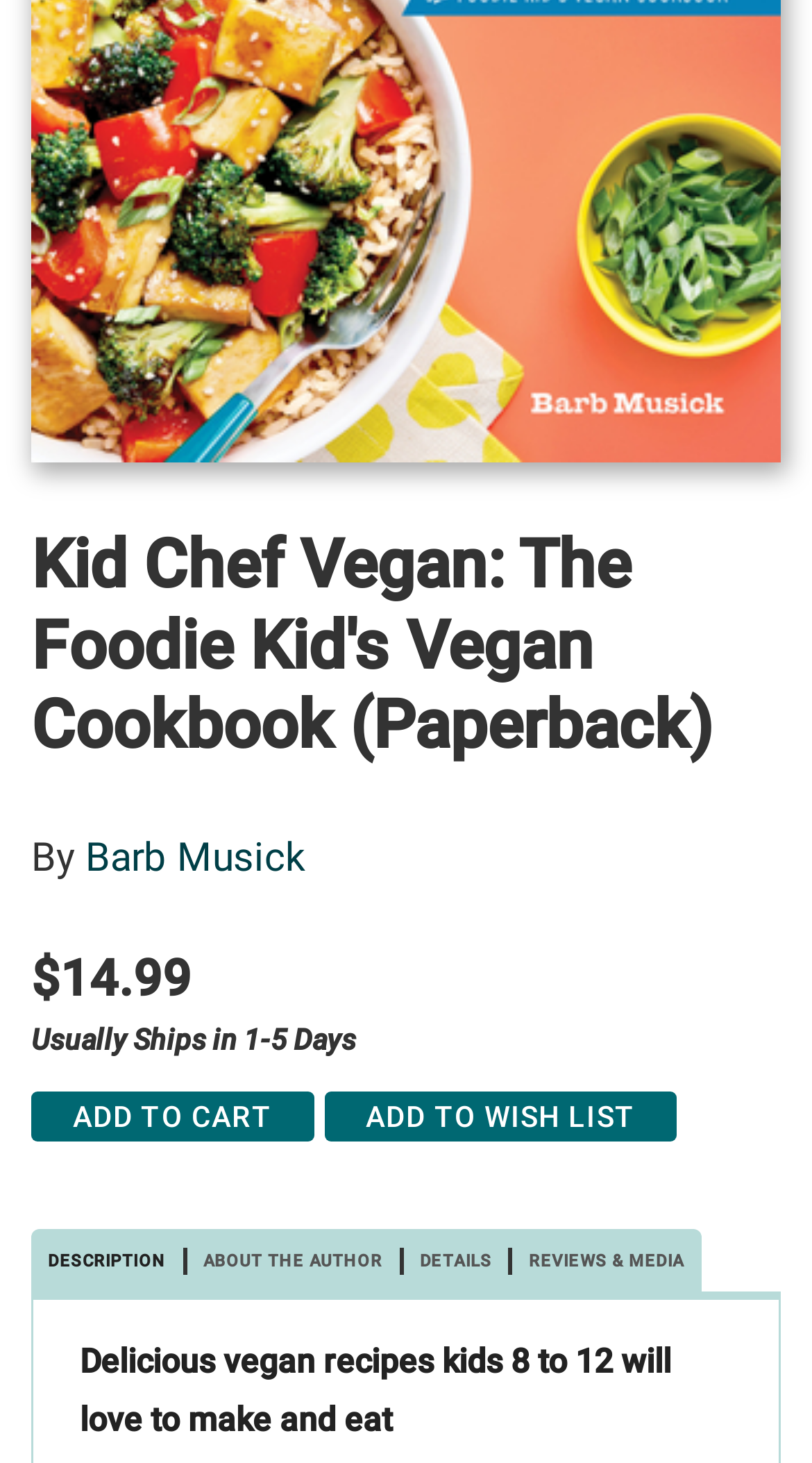Who is the author of the book?
Look at the image and provide a short answer using one word or a phrase.

Barb Musick